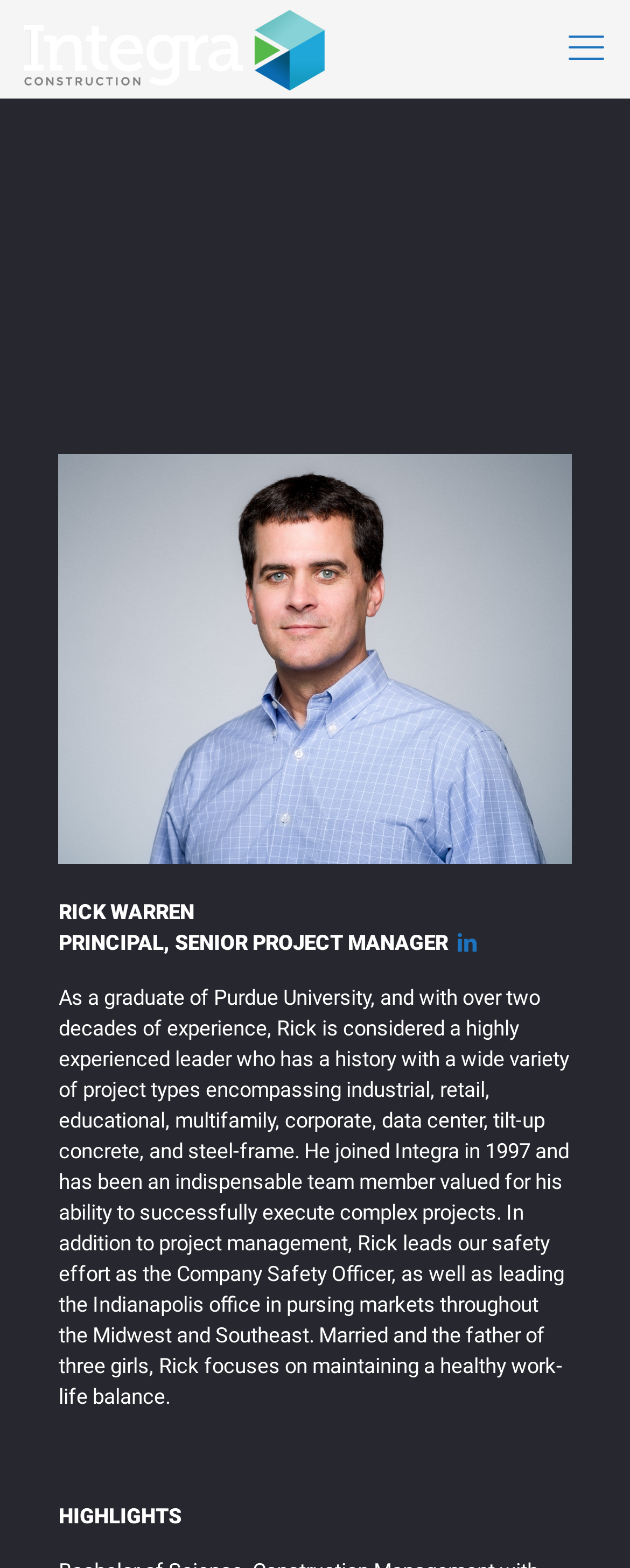Extract the bounding box of the UI element described as: "title="Integra Construction"".

[0.038, 0.005, 0.515, 0.057]